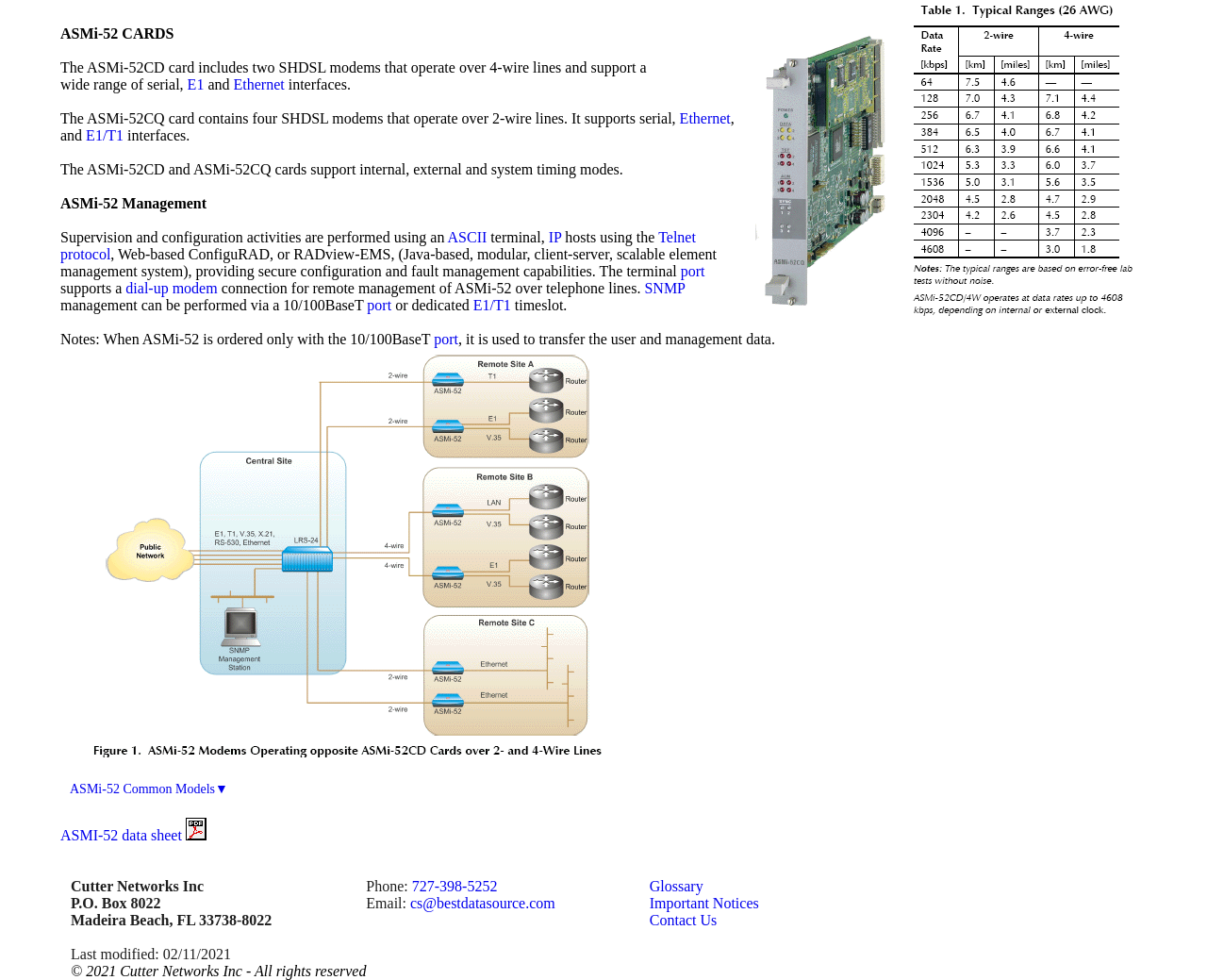Identify the bounding box coordinates for the UI element mentioned here: "E1/T1". Provide the coordinates as four float values between 0 and 1, i.e., [left, top, right, bottom].

[0.071, 0.13, 0.102, 0.146]